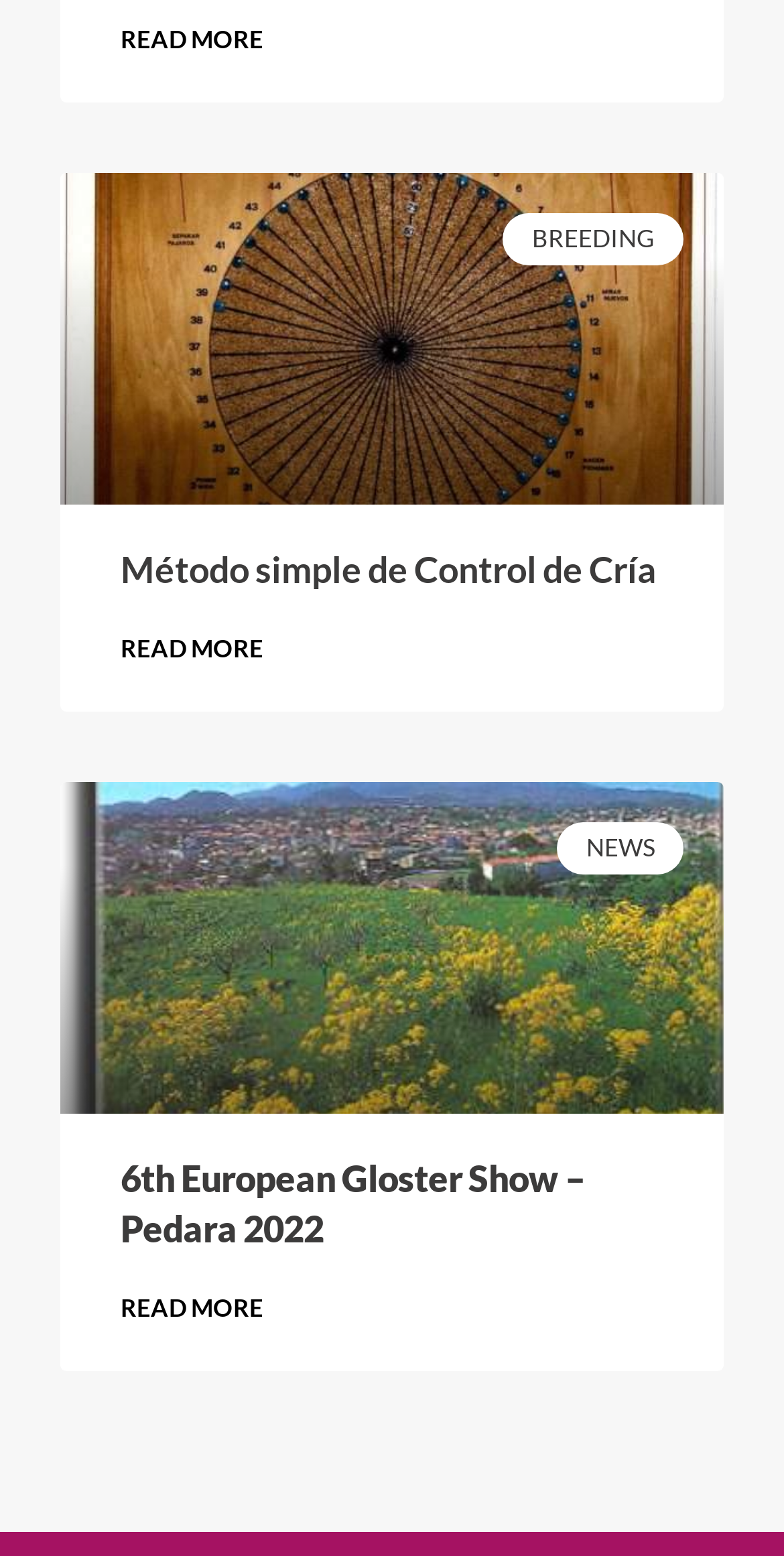How many articles are on this webpage? Observe the screenshot and provide a one-word or short phrase answer.

2